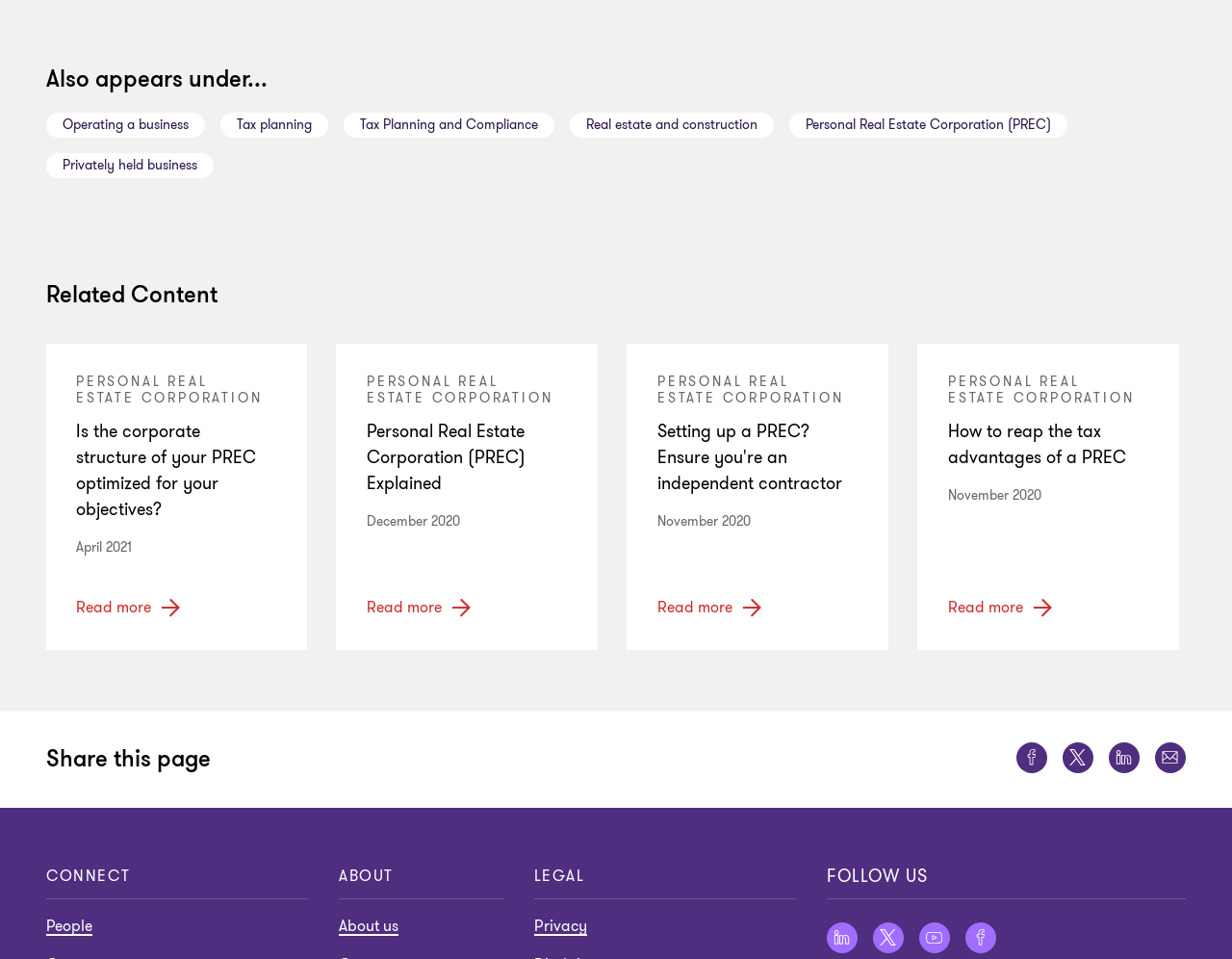Bounding box coordinates are specified in the format (top-left x, top-left y, bottom-right x, bottom-right y). All values are floating point numbers bounded between 0 and 1. Please provide the bounding box coordinate of the region this sentence describes: LinkedIn

[0.9, 0.774, 0.925, 0.806]